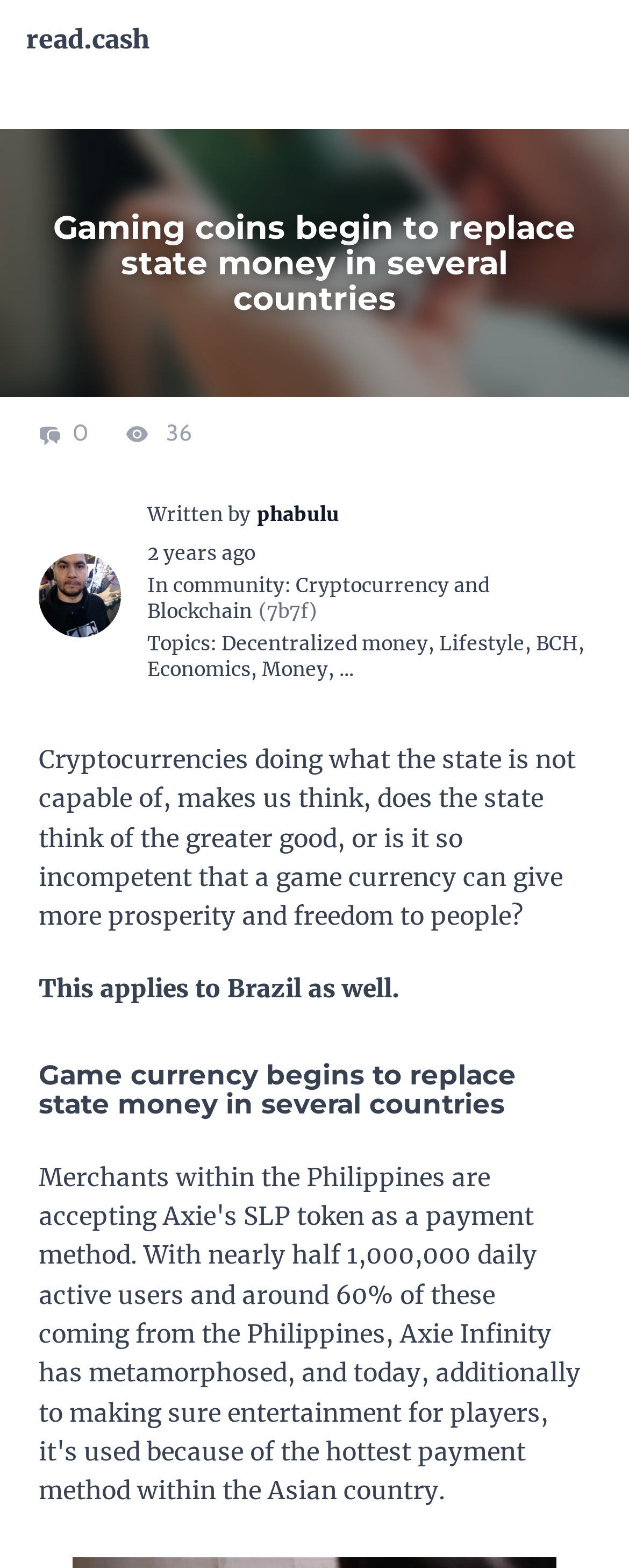Please give the bounding box coordinates of the area that should be clicked to fulfill the following instruction: "Learn more about decentralized money". The coordinates should be in the format of four float numbers from 0 to 1, i.e., [left, top, right, bottom].

[0.352, 0.402, 0.68, 0.418]